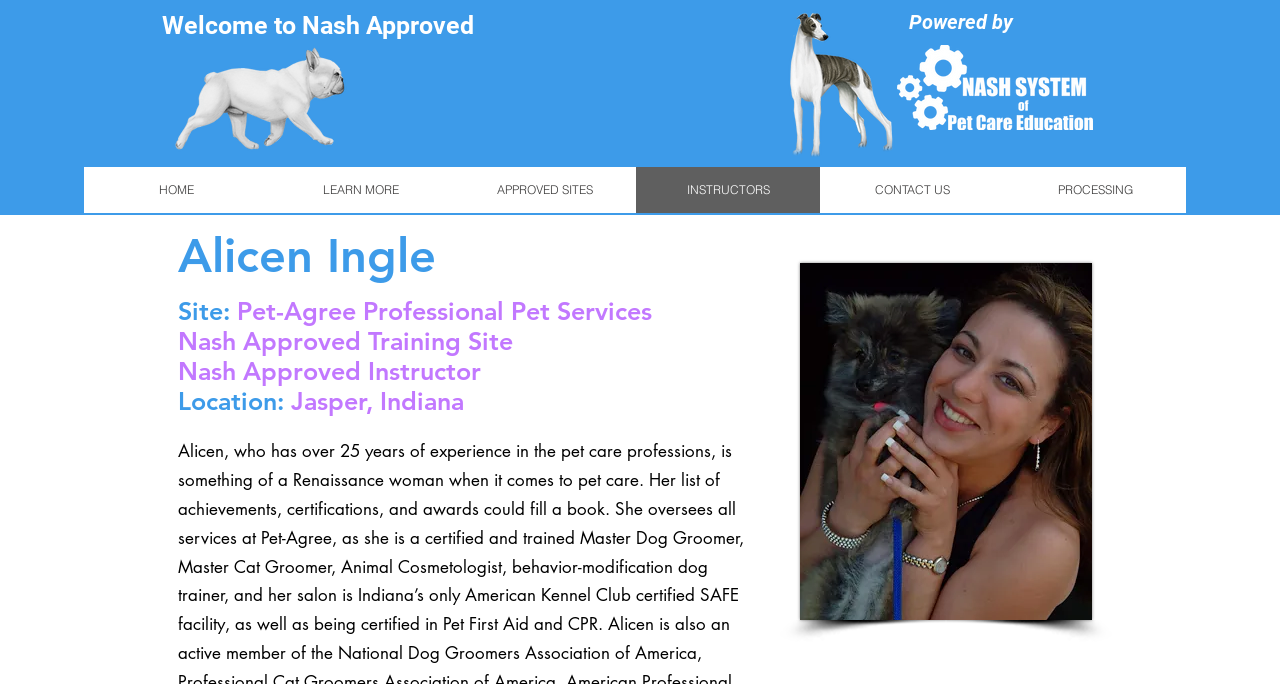Give a succinct answer to this question in a single word or phrase: 
What is the name of the instructor?

Alicen Ingle